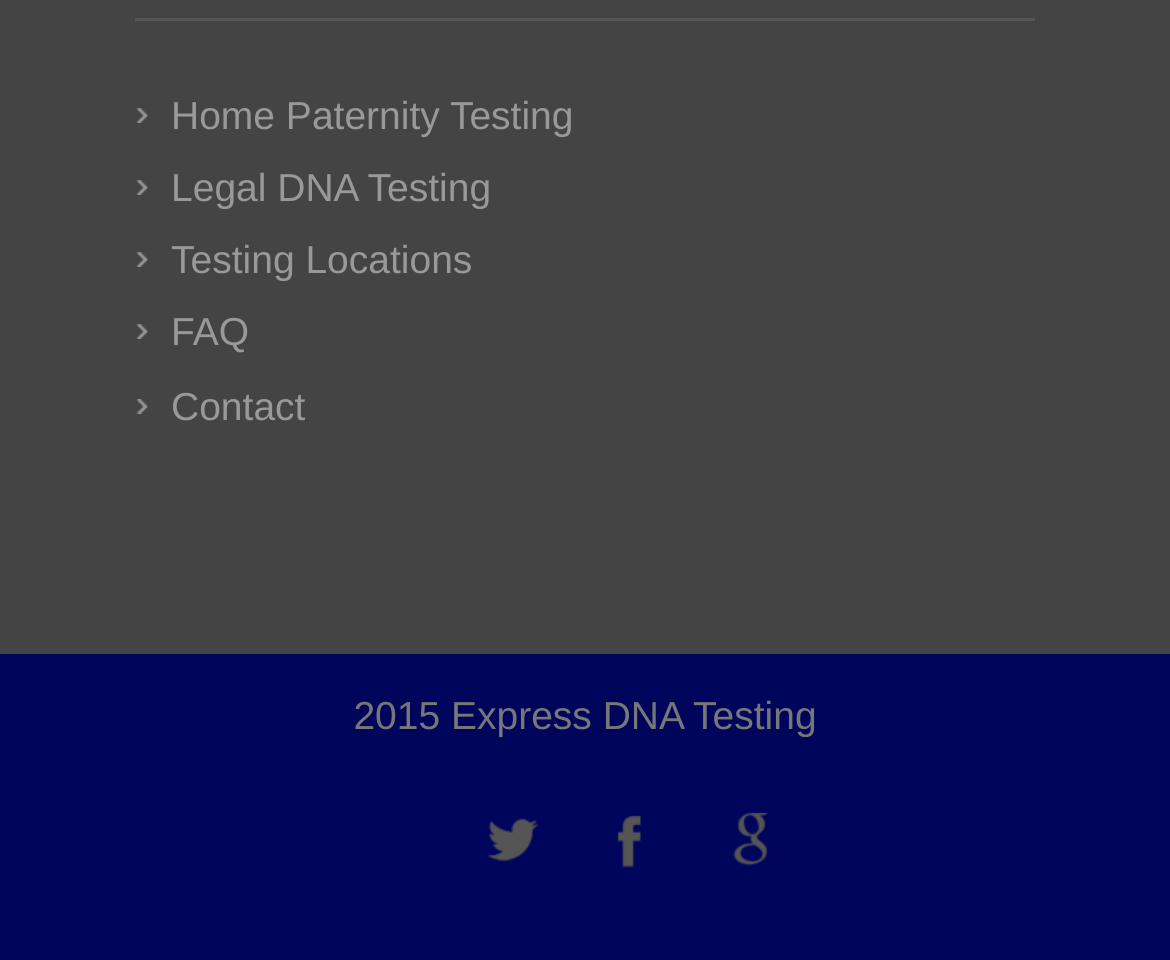Please pinpoint the bounding box coordinates for the region I should click to adhere to this instruction: "check faq".

[0.146, 0.323, 0.213, 0.37]